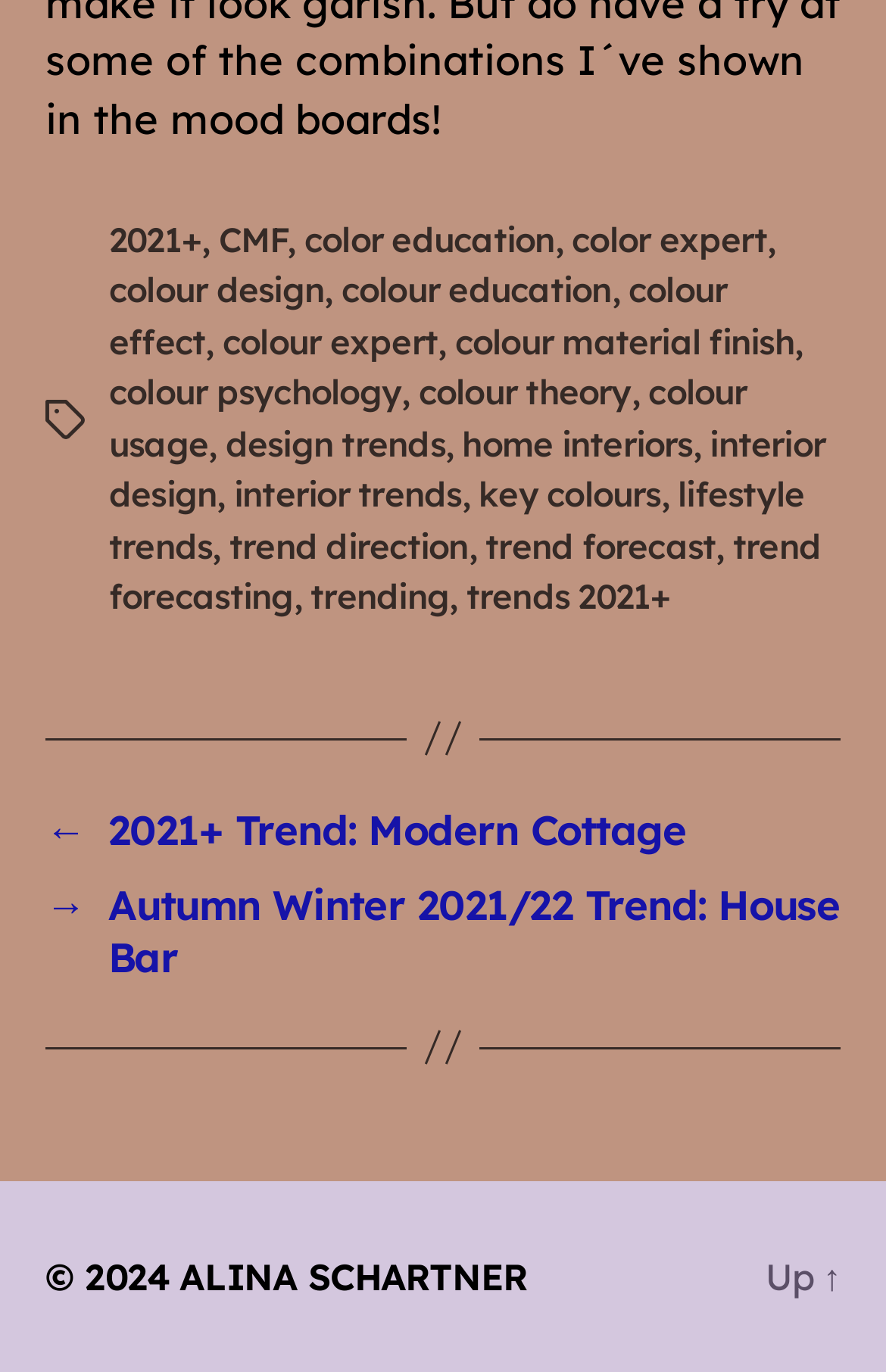Point out the bounding box coordinates of the section to click in order to follow this instruction: "Read the '2021+ Trend: Modern Cottage' post".

[0.051, 0.586, 0.949, 0.624]